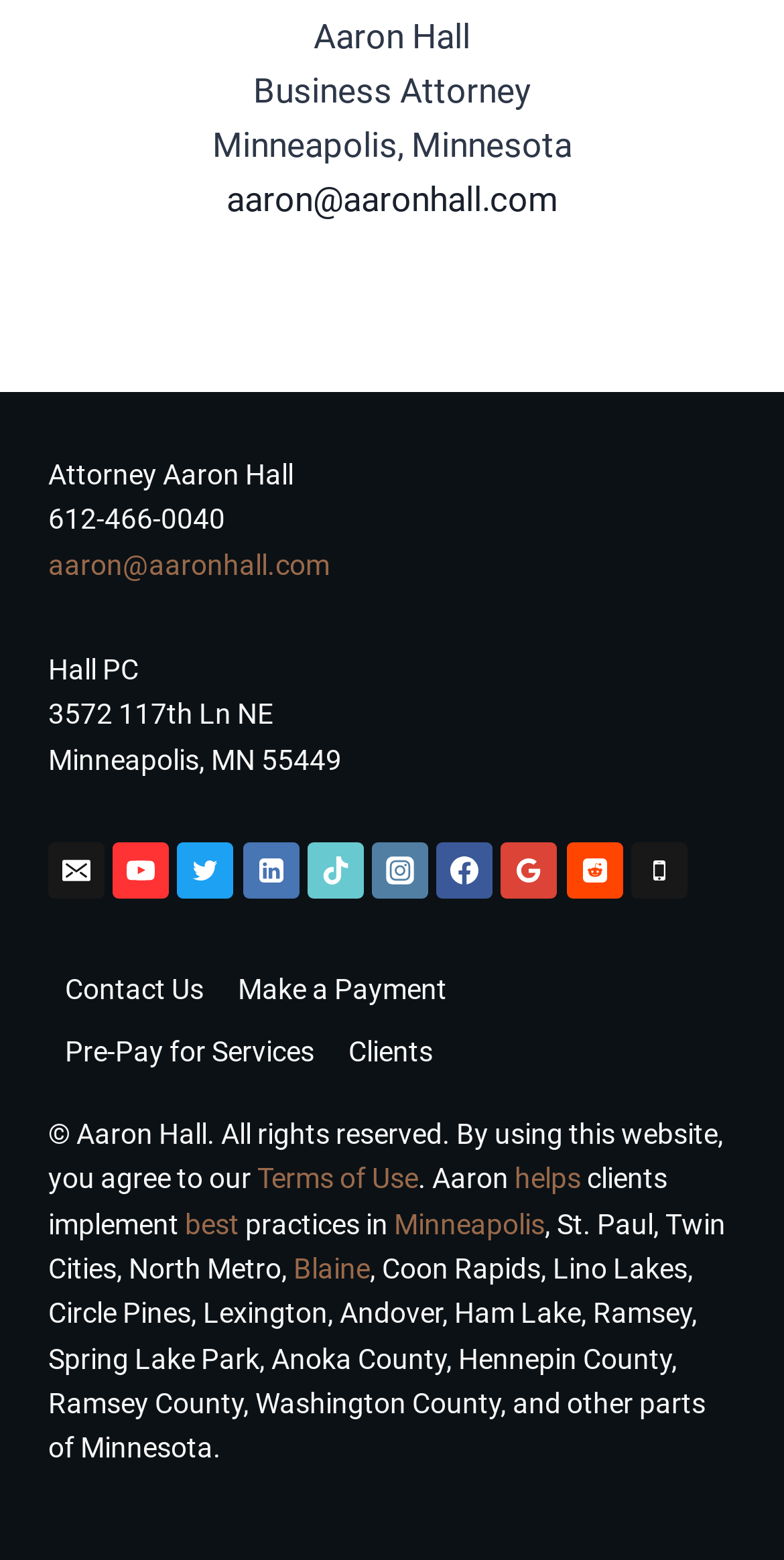Determine the bounding box for the UI element described here: "Terms of Use".

[0.328, 0.745, 0.533, 0.766]